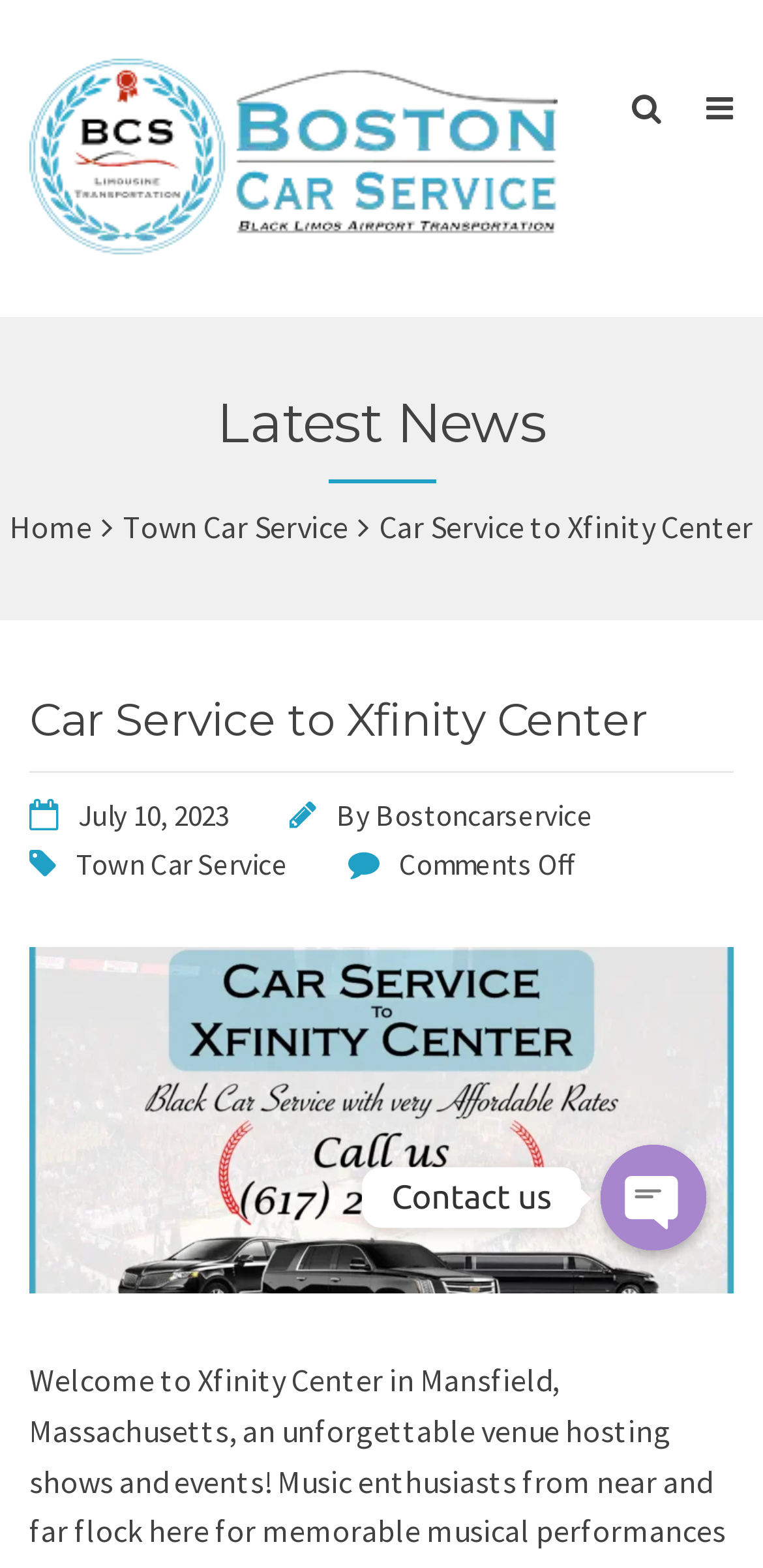Who wrote the latest article?
From the image, provide a succinct answer in one word or a short phrase.

Bostoncarservice